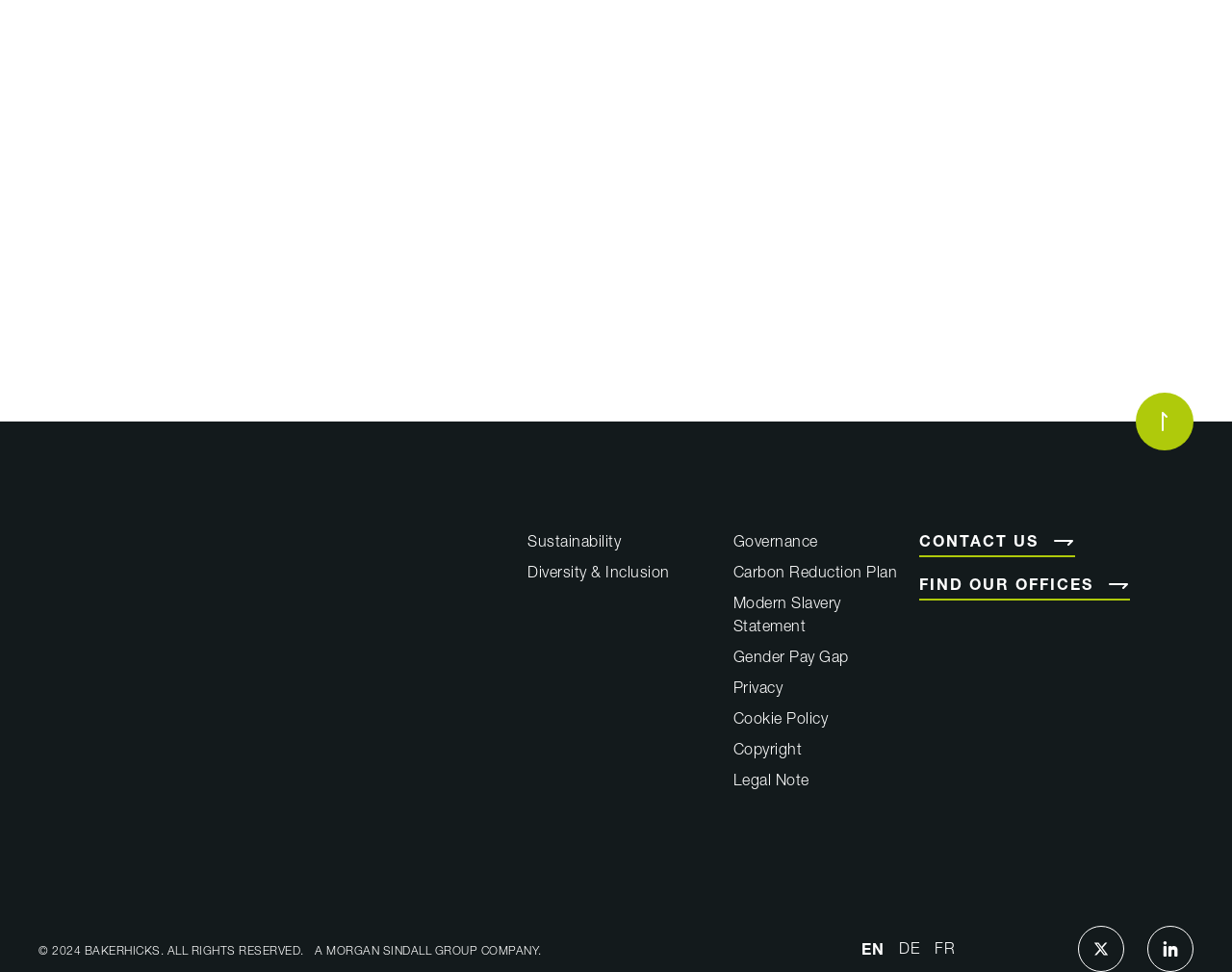Please give a one-word or short phrase response to the following question: 
What are the main categories listed on the webpage?

Sustainability, Diversity & Inclusion, Governance, etc.